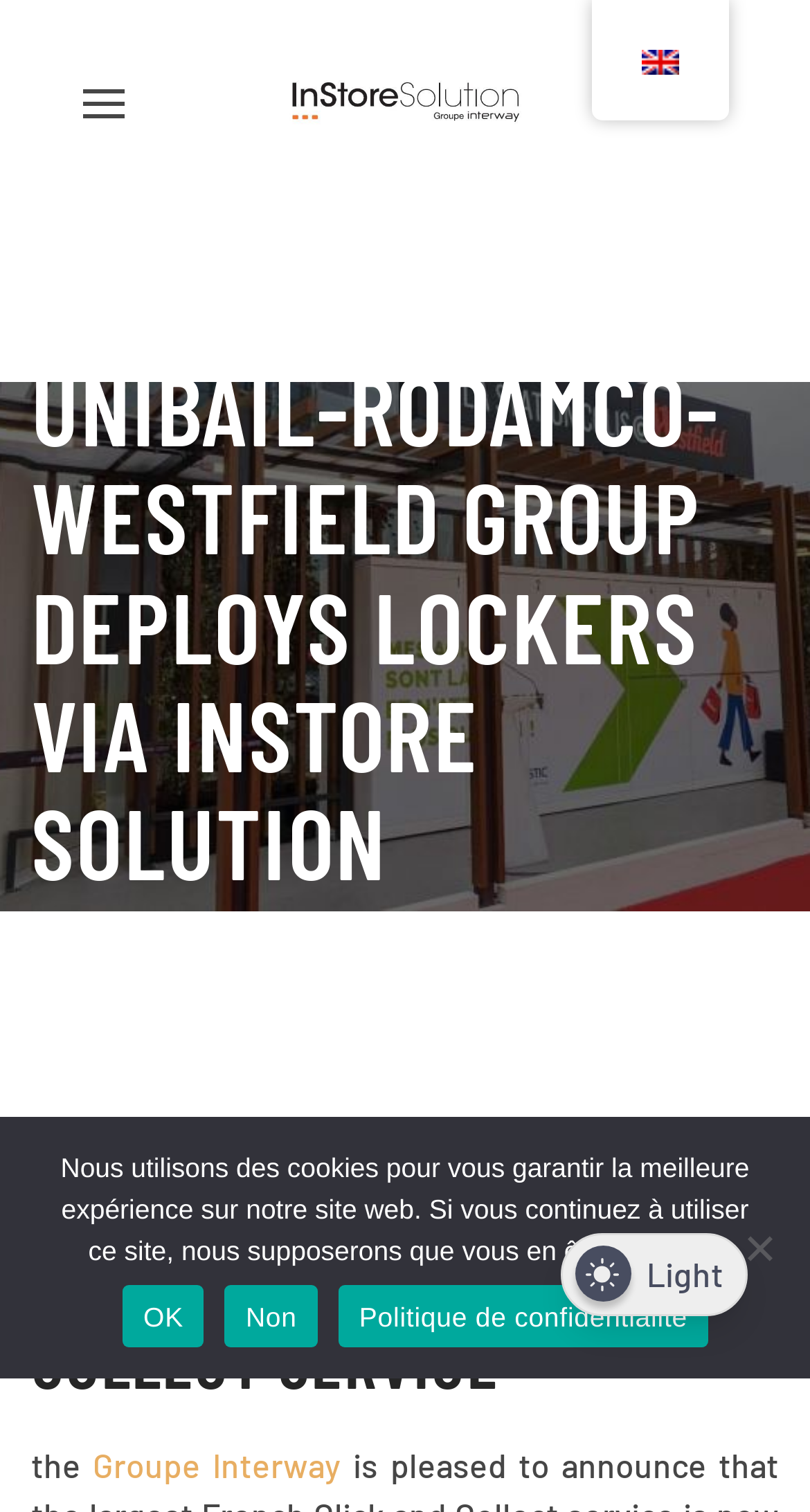Give a concise answer of one word or phrase to the question: 
What is the purpose of the cookies used on the website?

To guarantee the best experience